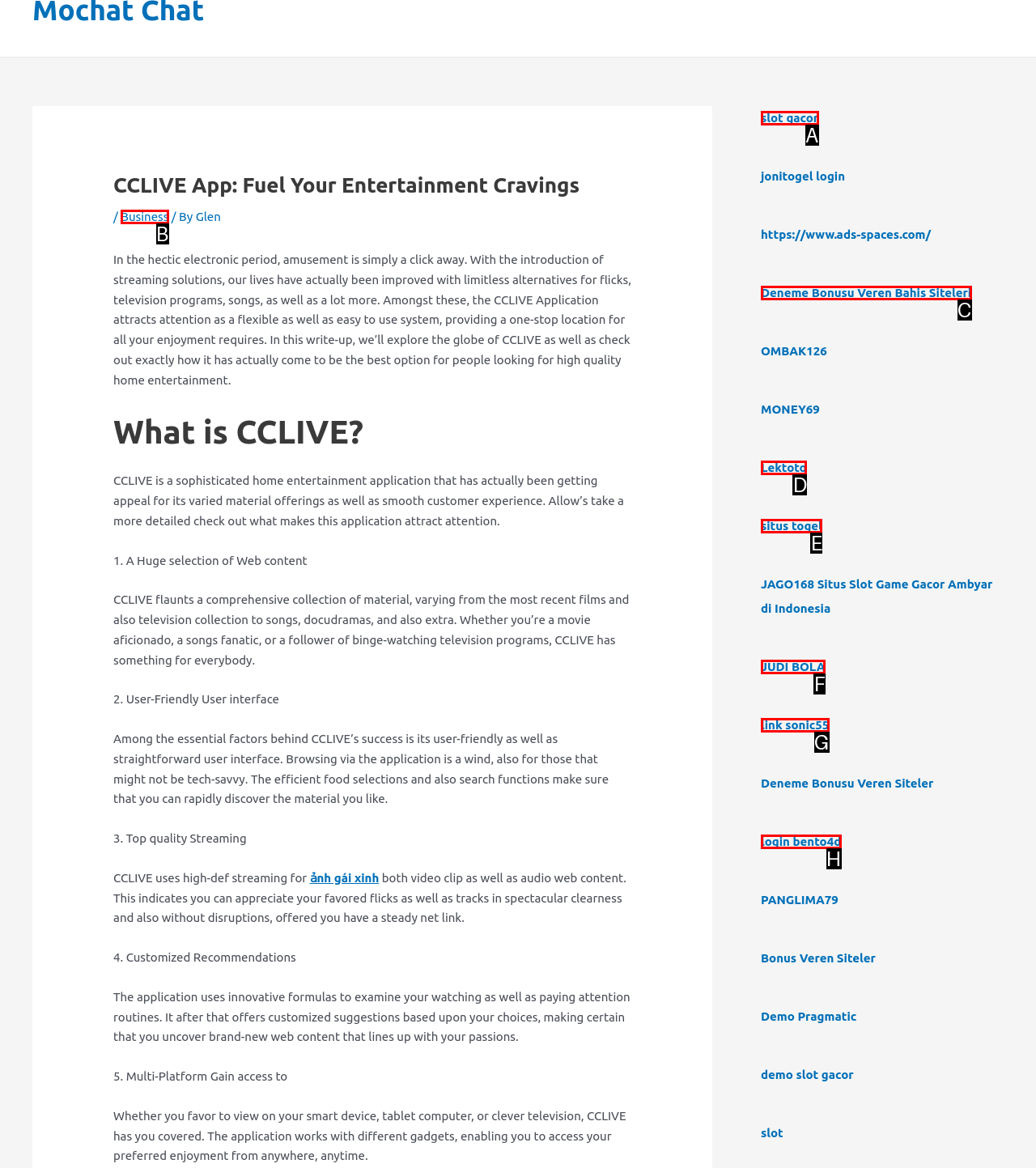Determine the UI element that matches the description: Deneme Bonusu Veren Bahis Siteleri
Answer with the letter from the given choices.

C